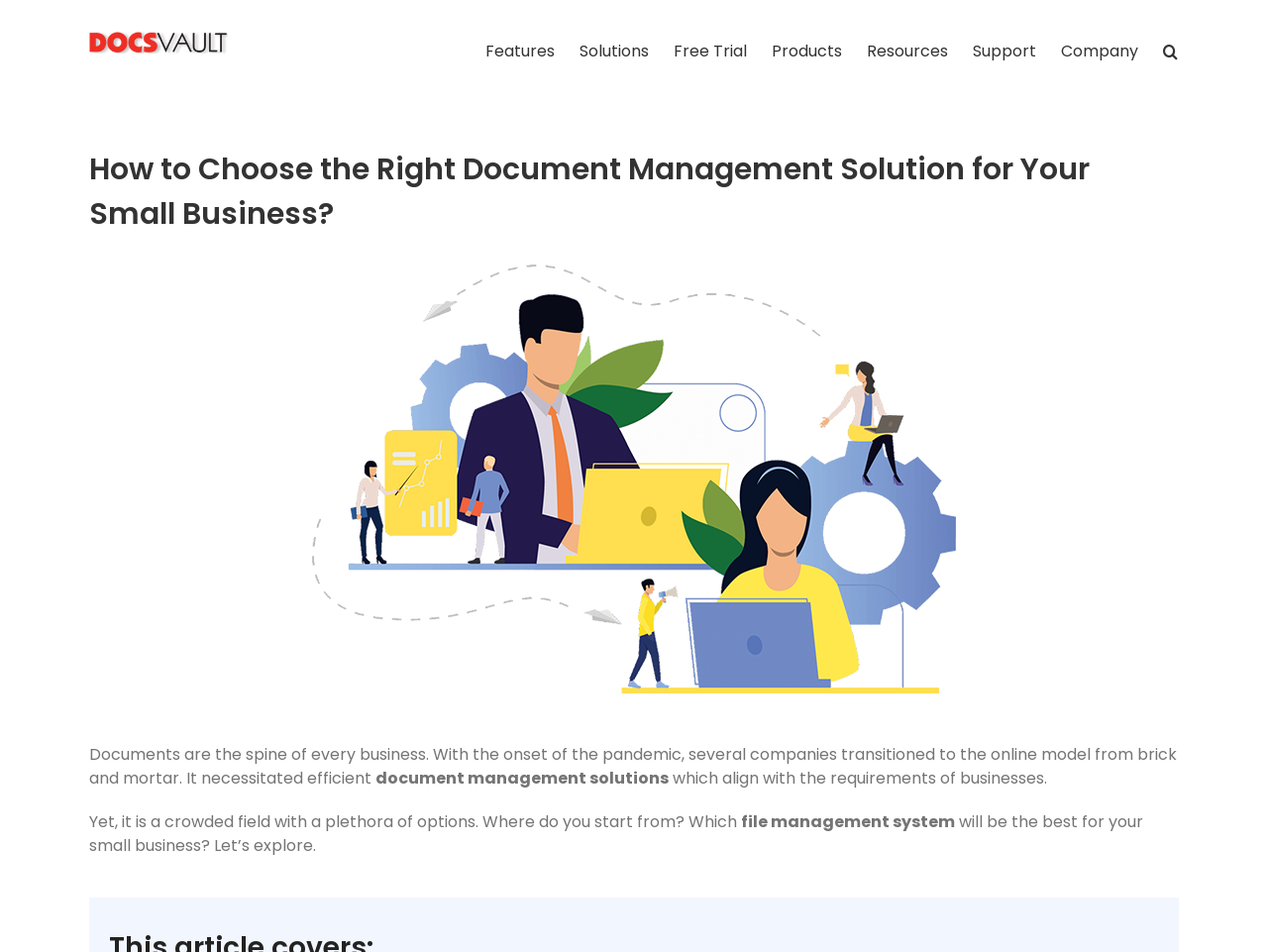Determine the bounding box for the UI element as described: "Instagram". The coordinates should be represented as four float numbers between 0 and 1, formatted as [left, top, right, bottom].

None